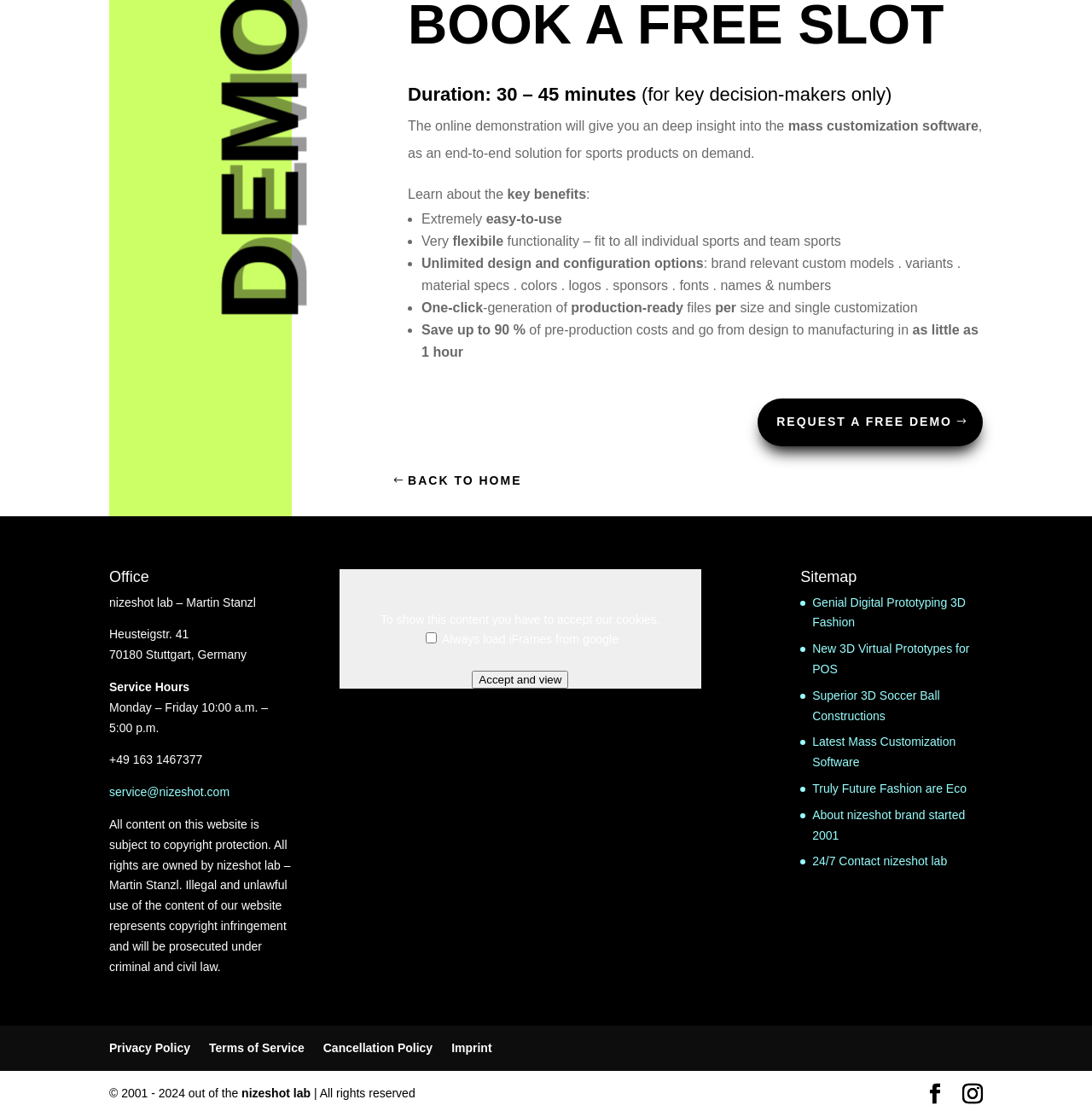Given the element description, predict the bounding box coordinates in the format (top-left x, top-left y, bottom-right x, bottom-right y), using floating point numbers between 0 and 1: Accept and view

[0.432, 0.6, 0.521, 0.617]